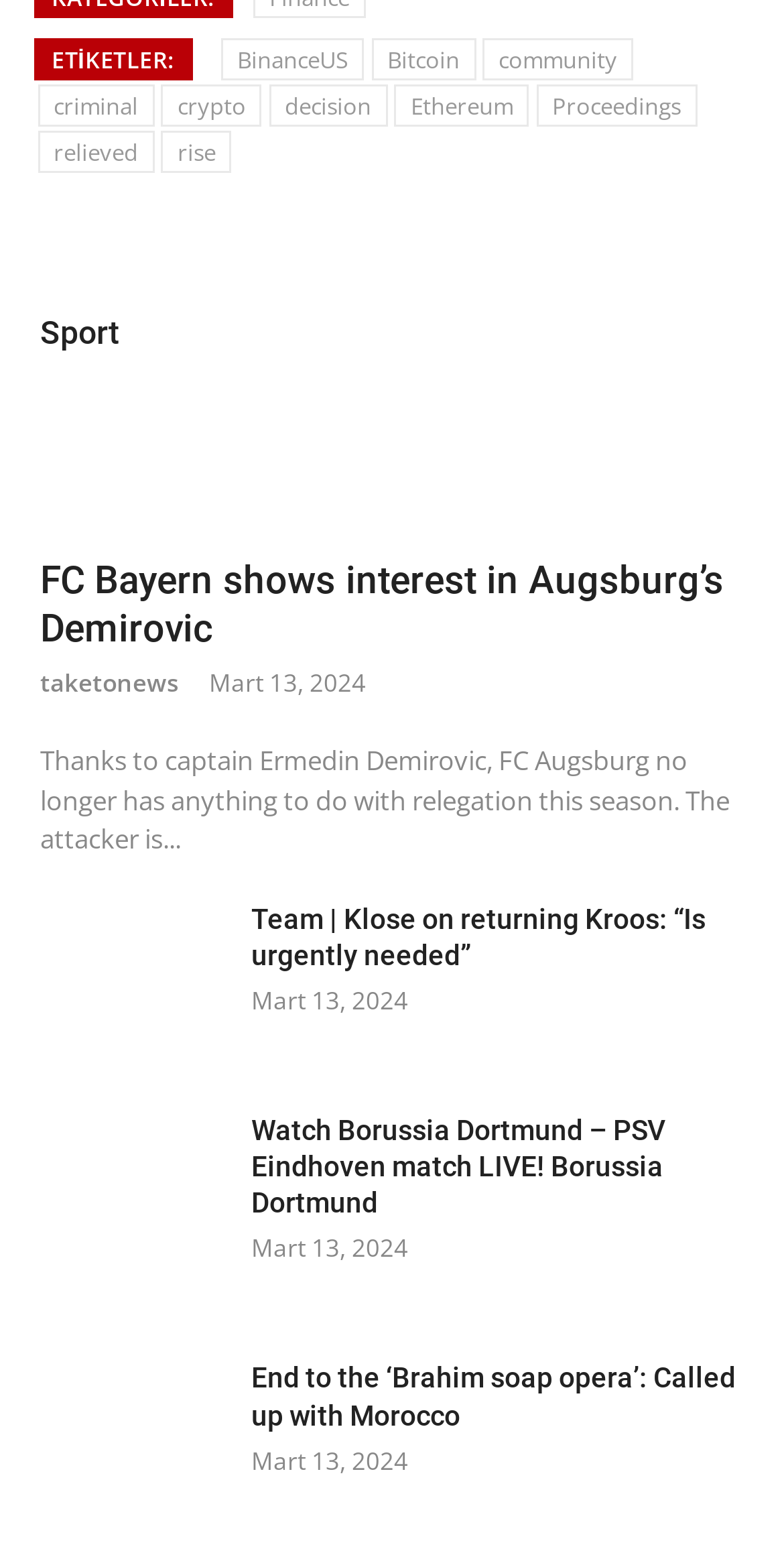Answer the question below with a single word or a brief phrase: 
What is the date of the news articles on the webpage?

Mart 13, 2024